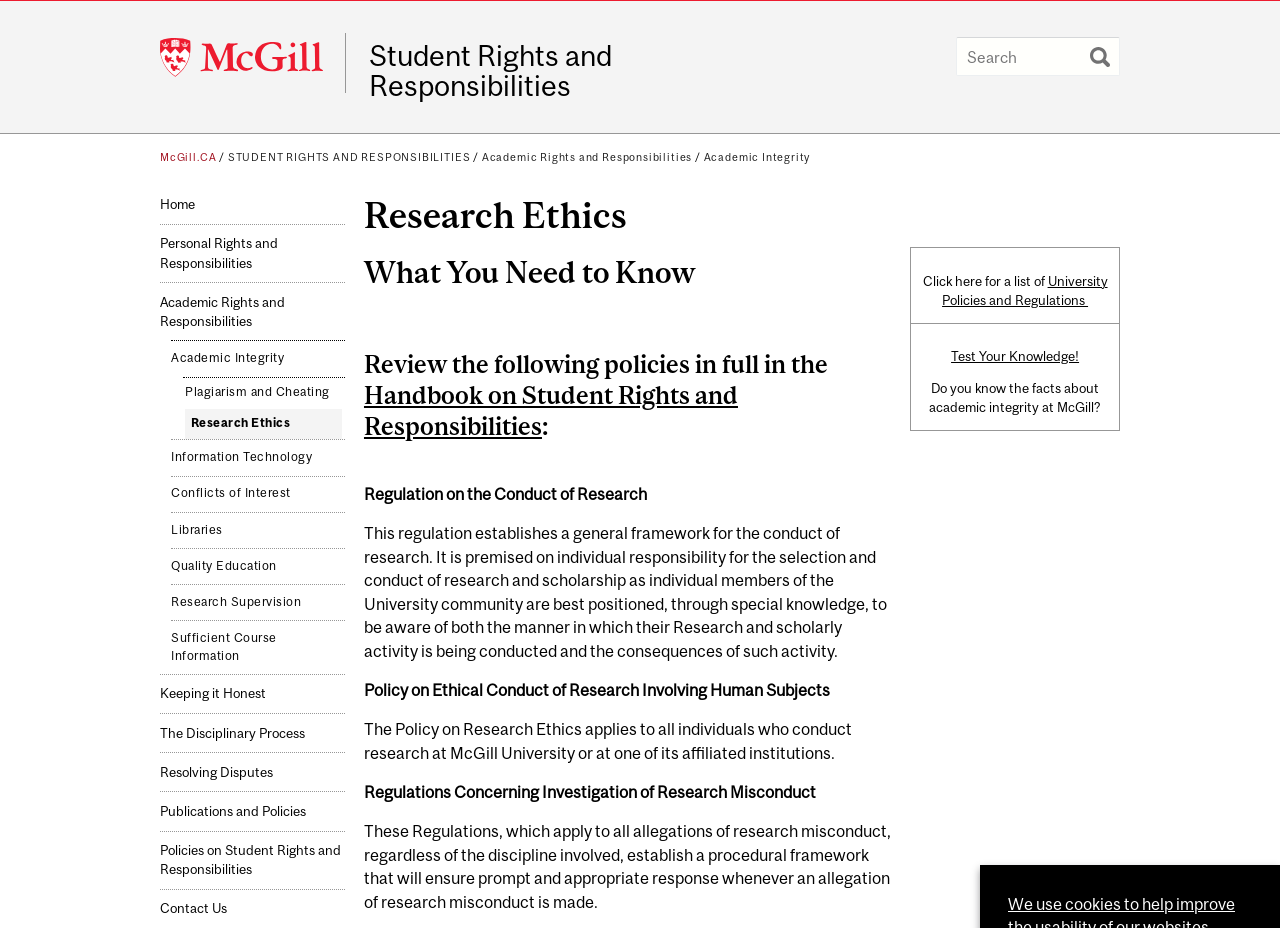Find and indicate the bounding box coordinates of the region you should select to follow the given instruction: "Search for something".

[0.747, 0.051, 0.875, 0.071]